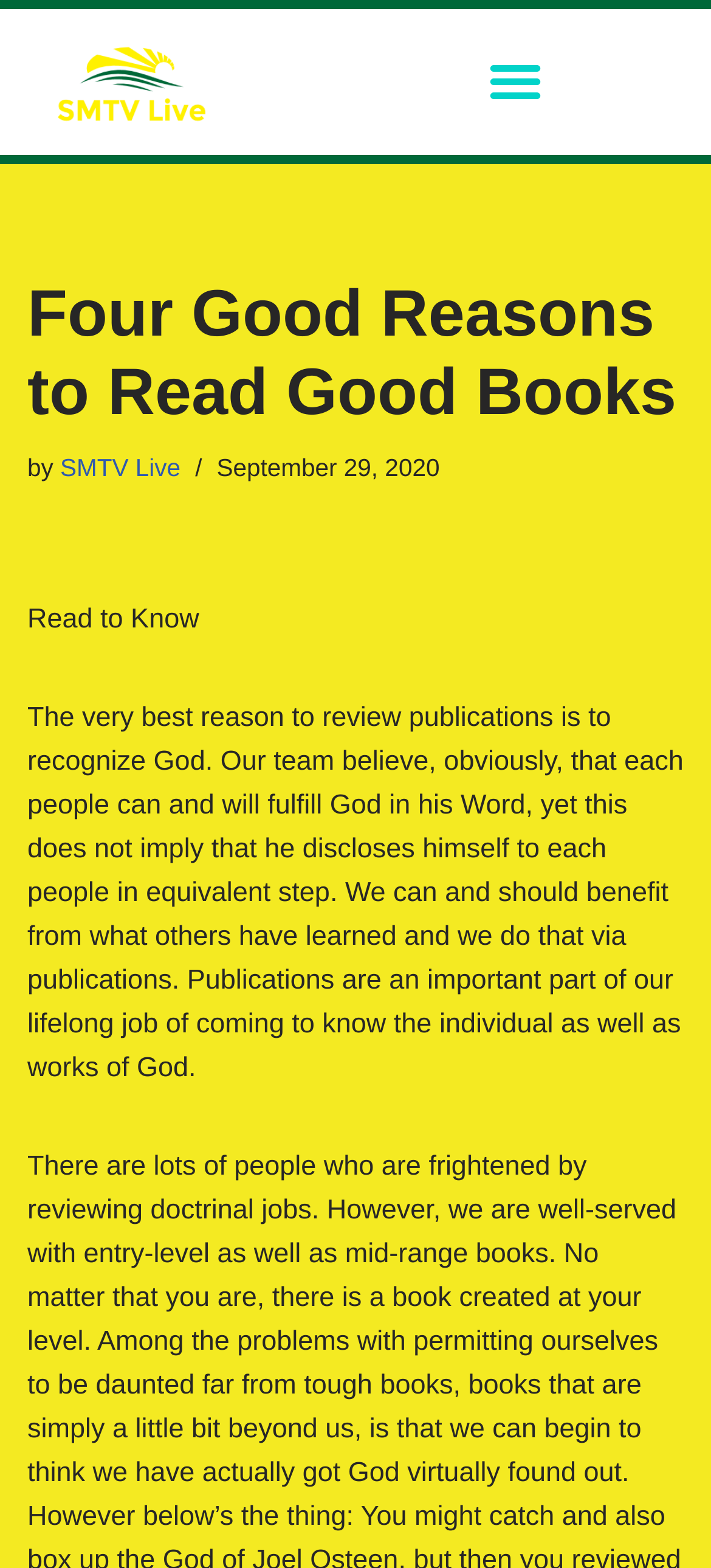Craft a detailed narrative of the webpage's structure and content.

The webpage is titled "Four Good Reasons to Read Good Books - SMTV Live" and has a prominent heading with the same title, located near the top of the page. Below the title, there is a byline that reads "by SMTV Live" and a timestamp indicating the publication date, September 29, 2020.

The main content of the page is a block of text that discusses the importance of reading books to know God. The text is divided into two paragraphs, with the first paragraph introducing the idea that reading books can help individuals come to know God better. The second paragraph elaborates on this idea, explaining that while God may not reveal himself equally to everyone, reading books can help individuals benefit from what others have learned.

At the top-left corner of the page, there is a "Skip to content" link, which allows users to bypass the navigation menu and go directly to the main content. Next to it, there is an empty link with no text. On the top-right corner, there is a "Menu Toggle" button that, when expanded, reveals a menu with unknown items.

Overall, the webpage has a simple layout with a clear hierarchy of elements, making it easy to navigate and read.